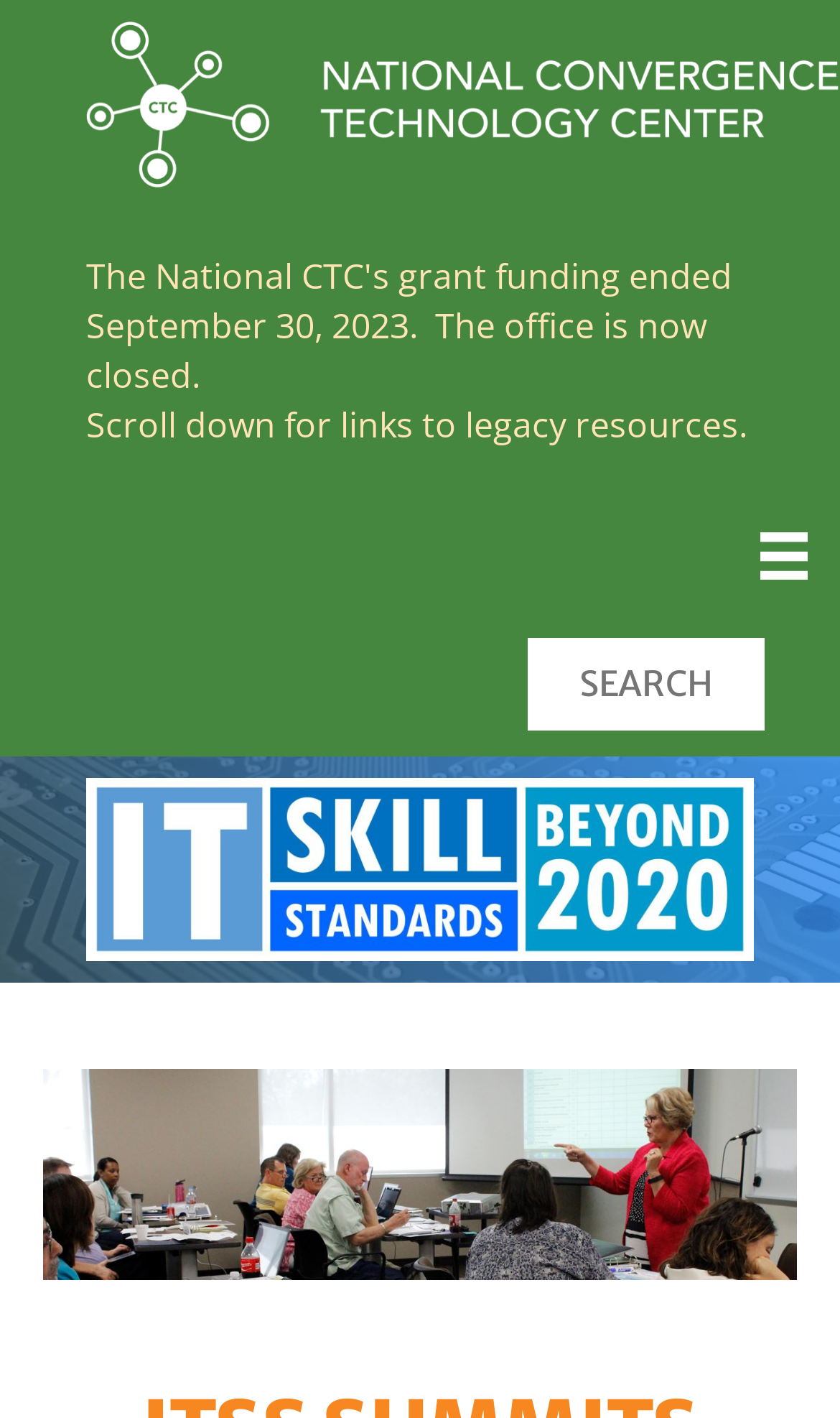Explain the features and main sections of the webpage comprehensively.

The webpage is about ITSS Summits 2024, with a focus on future-facing skill standards for technical disciplines. At the top right corner, there is a "TEST" link and an image with the same label. Below these elements, there is a notification stating that the office is closed as of September 30, 2023, and a message directing users to scroll down for links to legacy resources.

On the top right side, there is a "Menu" button accompanied by an icon. Next to it, there is a search input field. Below the search field, there is a "SEARCH" link. 

The main content of the webpage features two prominent images. One image, labeled "Beyond 2020 (1)", is positioned near the top, while the other, depicting a Collin College classroom with faculty attendees, is located near the bottom of the page.